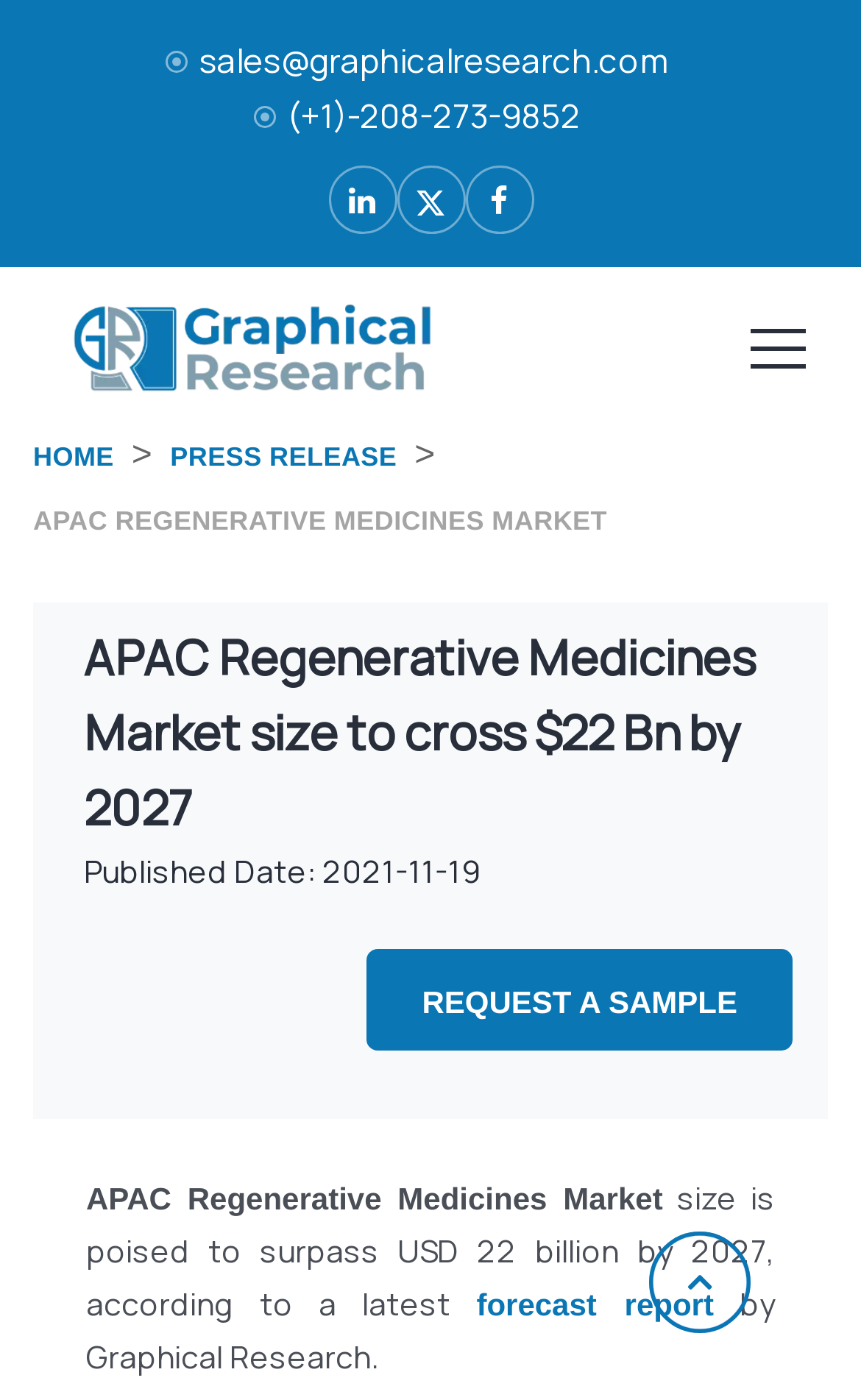Please provide the bounding box coordinates for the element that needs to be clicked to perform the following instruction: "View the profile of Payam Shams Ghahfarokhi". The coordinates should be given as four float numbers between 0 and 1, i.e., [left, top, right, bottom].

None